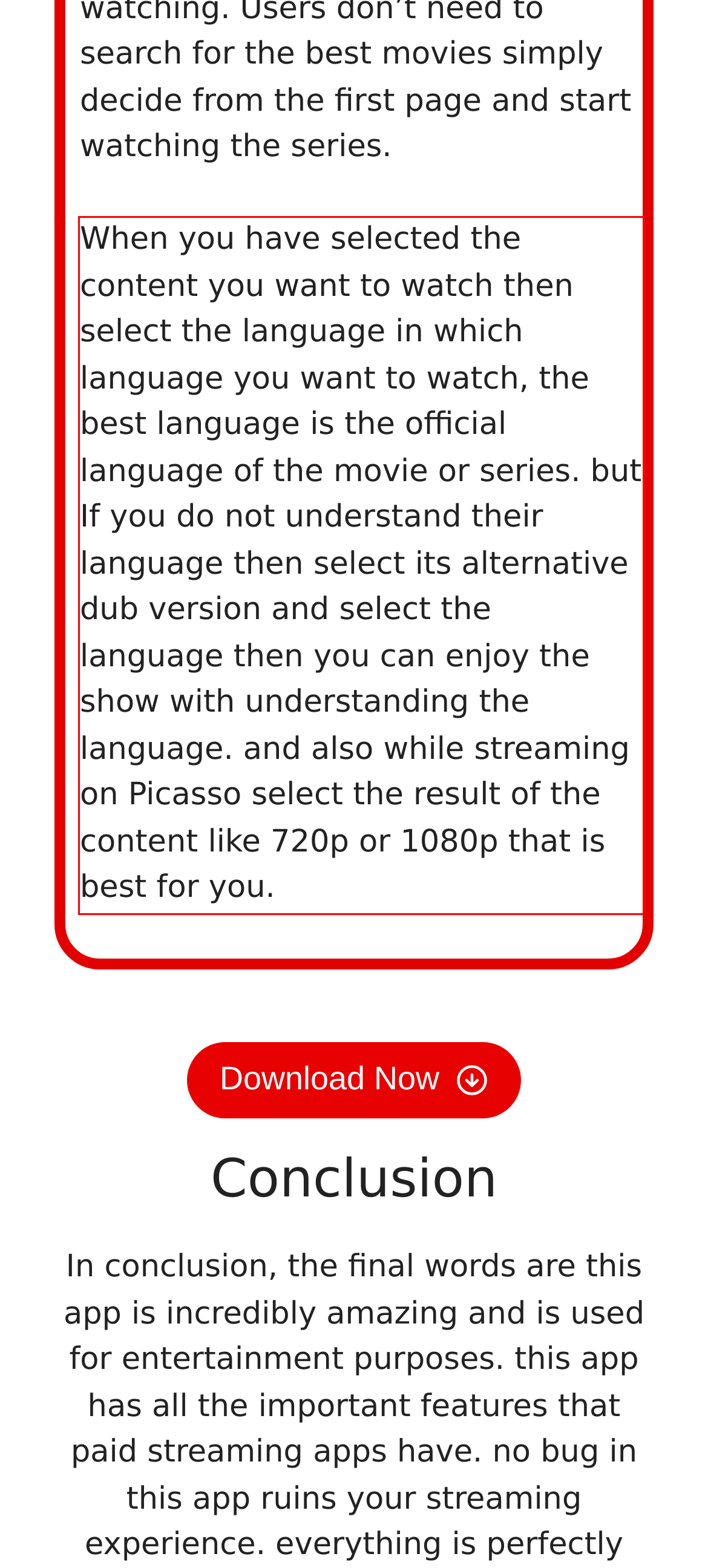Analyze the screenshot of the webpage and extract the text from the UI element that is inside the red bounding box.

When you have selected the content you want to watch then select the language in which language you want to watch, the best language is the official language of the movie or series. but If you do not understand their language then select its alternative dub version and select the language then you can enjoy the show with understanding the language. and also while streaming on Picasso select the result of the content like 720p or 1080p that is best for you.